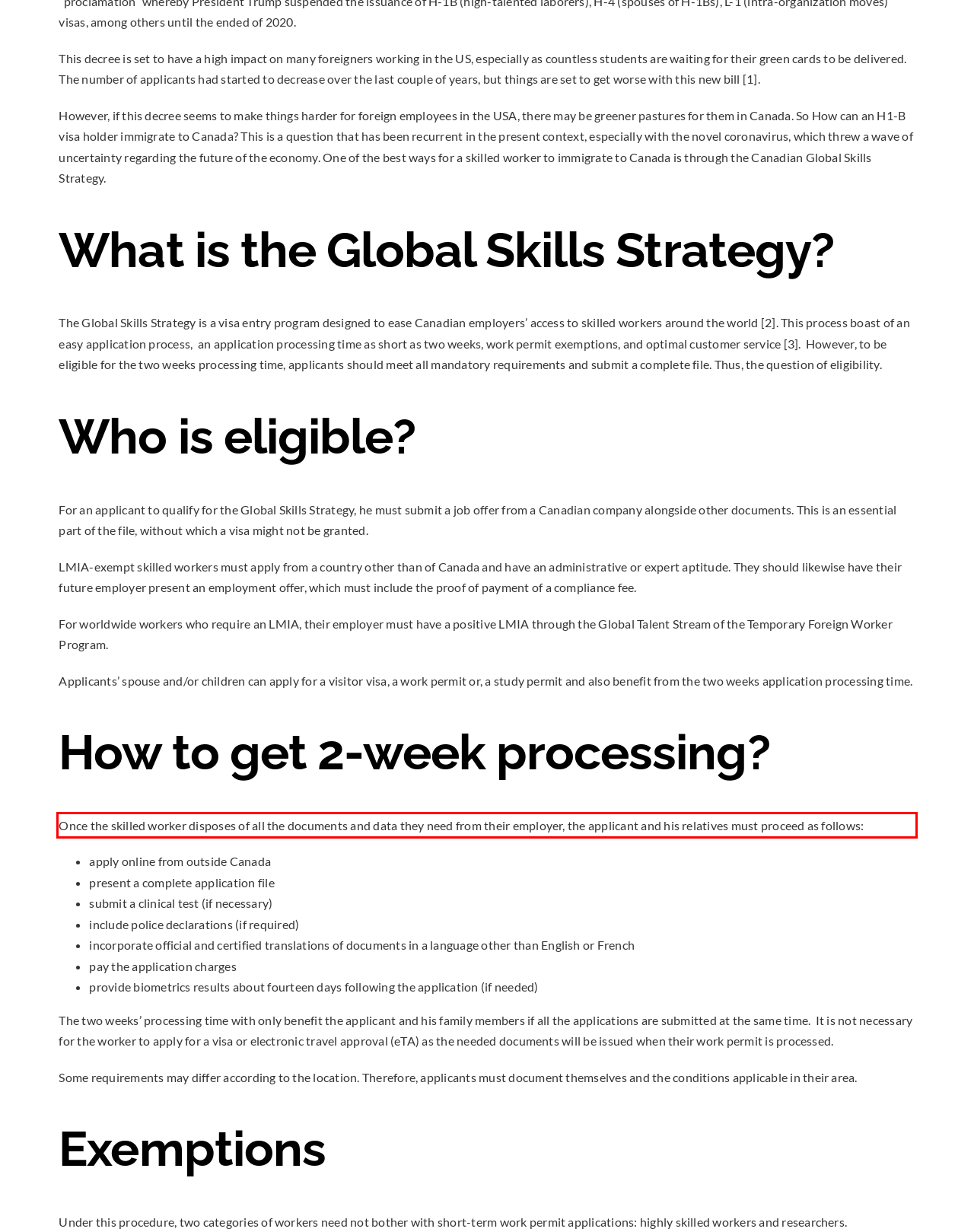Look at the screenshot of the webpage, locate the red rectangle bounding box, and generate the text content that it contains.

Once the skilled worker disposes of all the documents and data they need from their employer, the applicant and his relatives must proceed as follows: